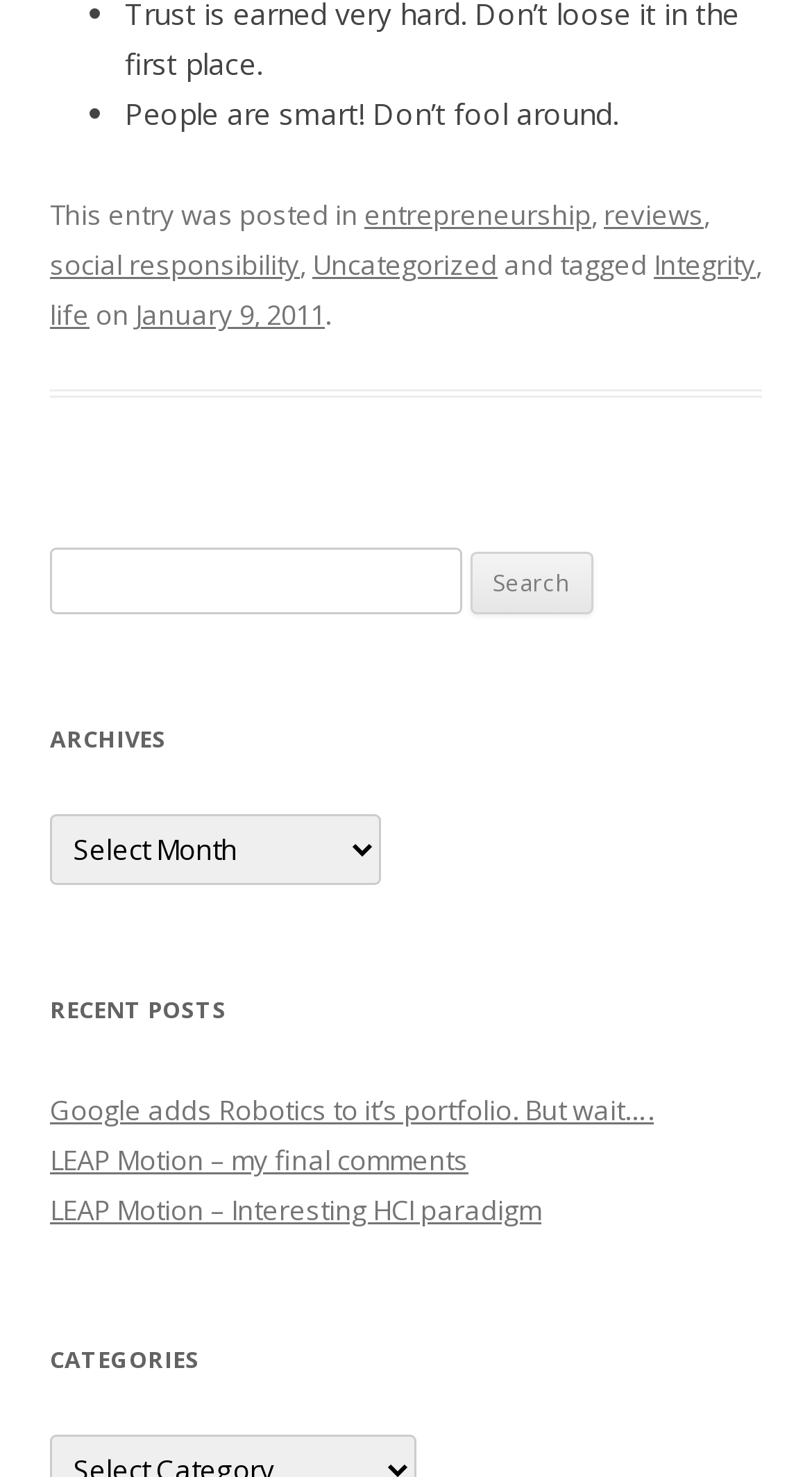What is the date of the post 'LEAP Motion – my final comments'?
Refer to the image and provide a detailed answer to the question.

The date of the post 'LEAP Motion – my final comments' can be found in the 'RECENT POSTS' section of the webpage. The post is listed along with other recent posts, and its date is mentioned as 'January 9, 2011'.